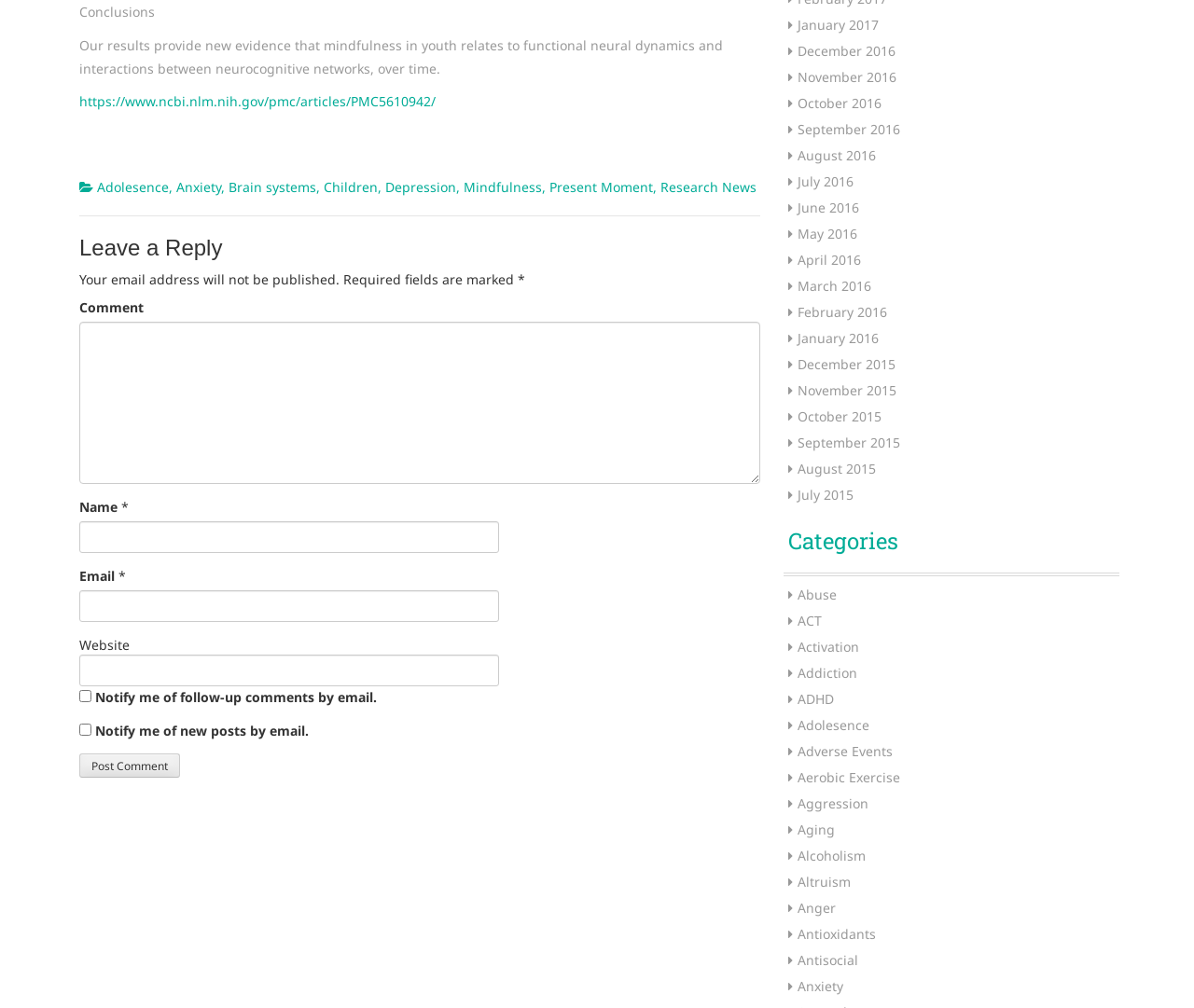Answer succinctly with a single word or phrase:
What is the purpose of the text box labeled 'Comment'?

To leave a comment